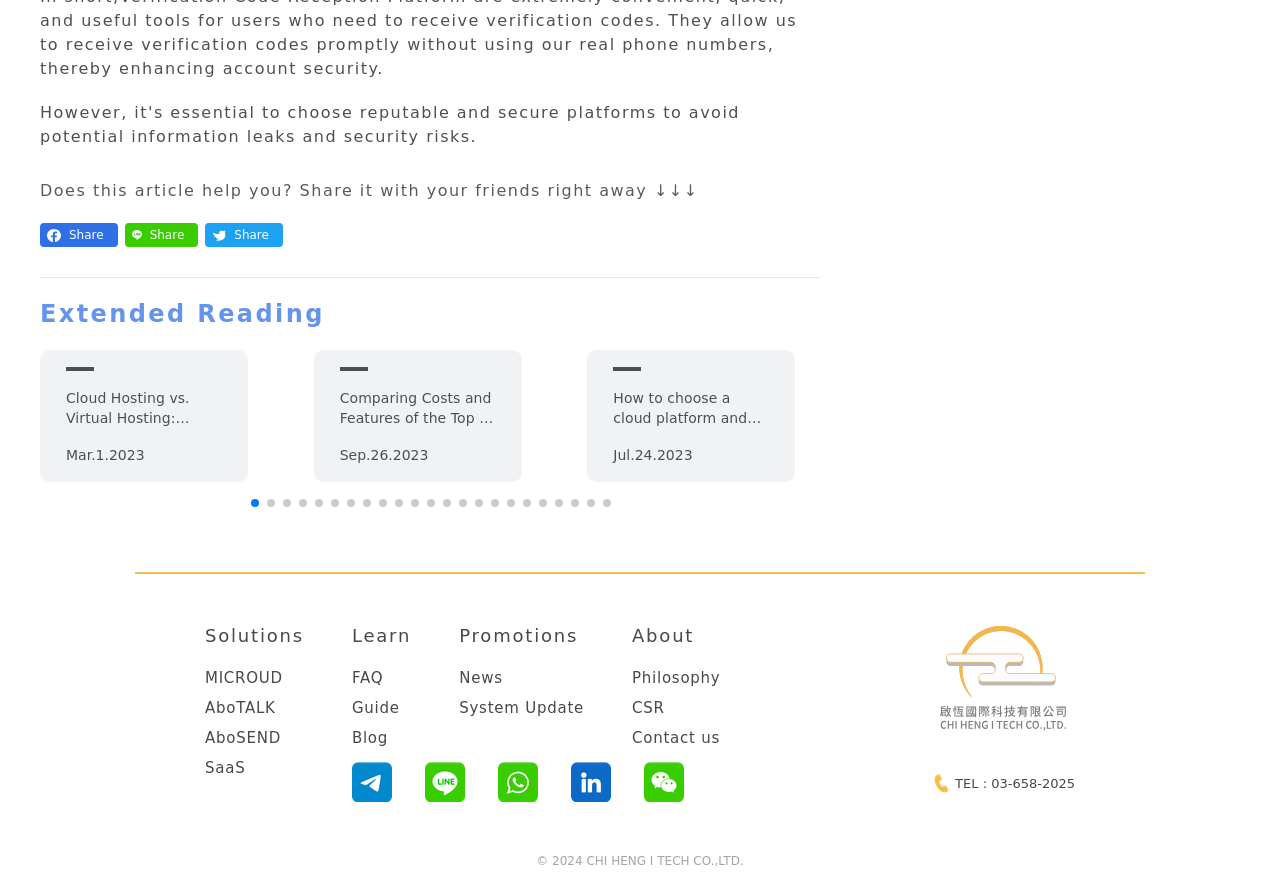Please identify the bounding box coordinates of the clickable area that will fulfill the following instruction: "Read the quote from Malcolm Muggeridge". The coordinates should be in the format of four float numbers between 0 and 1, i.e., [left, top, right, bottom].

None